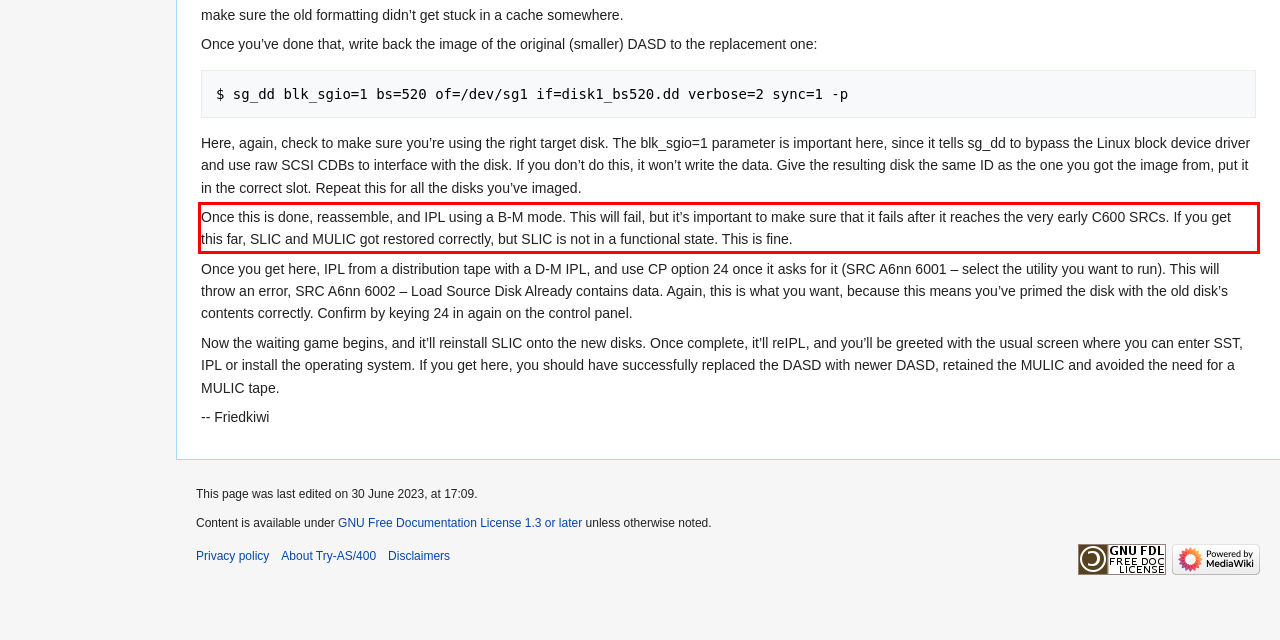Within the screenshot of the webpage, locate the red bounding box and use OCR to identify and provide the text content inside it.

Once this is done, reassemble, and IPL using a B-M mode. This will fail, but it’s important to make sure that it fails after it reaches the very early C600 SRCs. If you get this far, SLIC and MULIC got restored correctly, but SLIC is not in a functional state. This is fine.